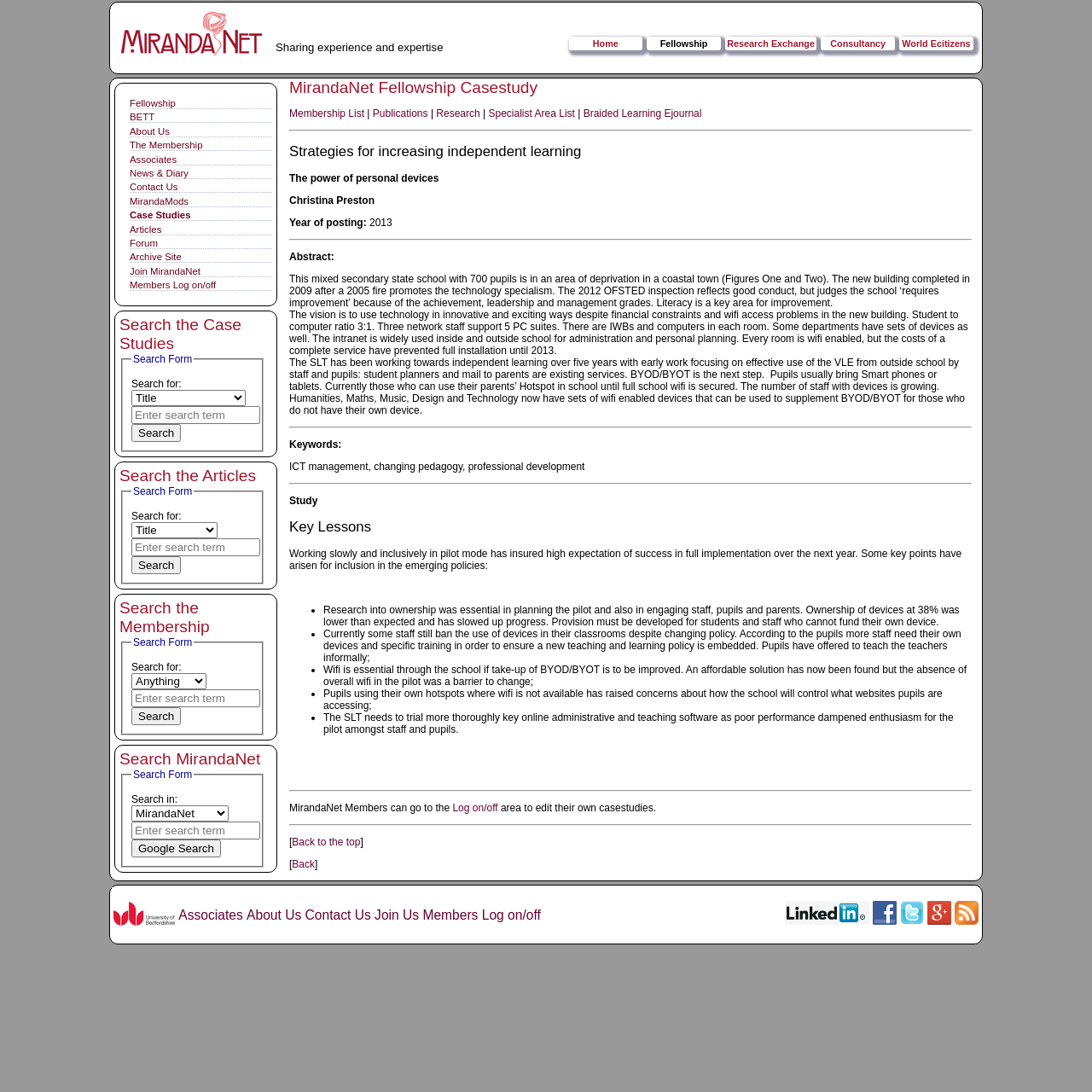Find the bounding box coordinates of the element I should click to carry out the following instruction: "Click on Membership List link".

[0.265, 0.098, 0.334, 0.109]